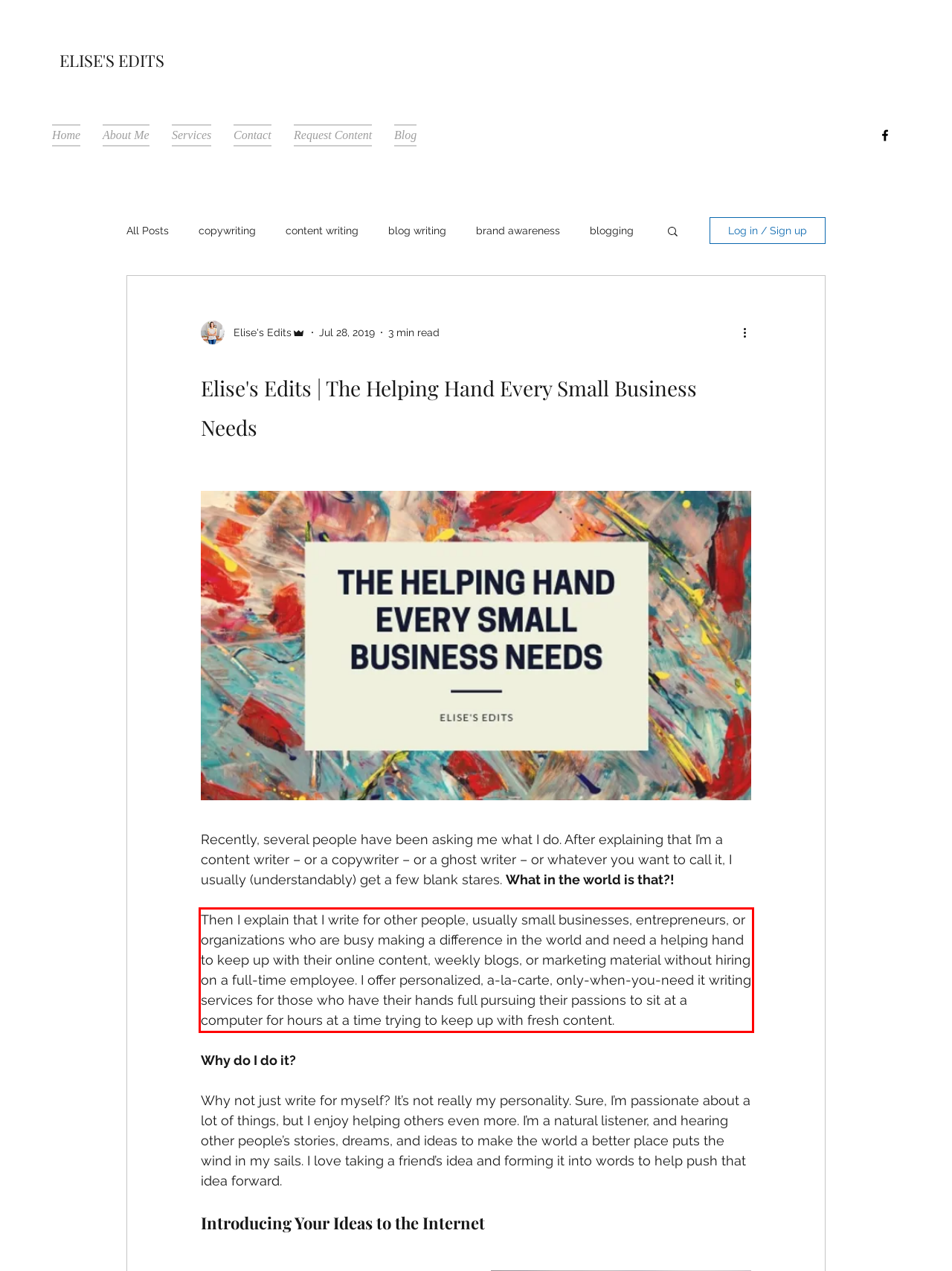Identify the red bounding box in the webpage screenshot and perform OCR to generate the text content enclosed.

Then I explain that I write for other people, usually small businesses, entrepreneurs, or organizations who are busy making a difference in the world and need a helping hand to keep up with their online content, weekly blogs, or marketing material without hiring on a full-time employee. I offer personalized, a-la-carte, only-when-you-need it writing services for those who have their hands full pursuing their passions to sit at a computer for hours at a time trying to keep up with fresh content.